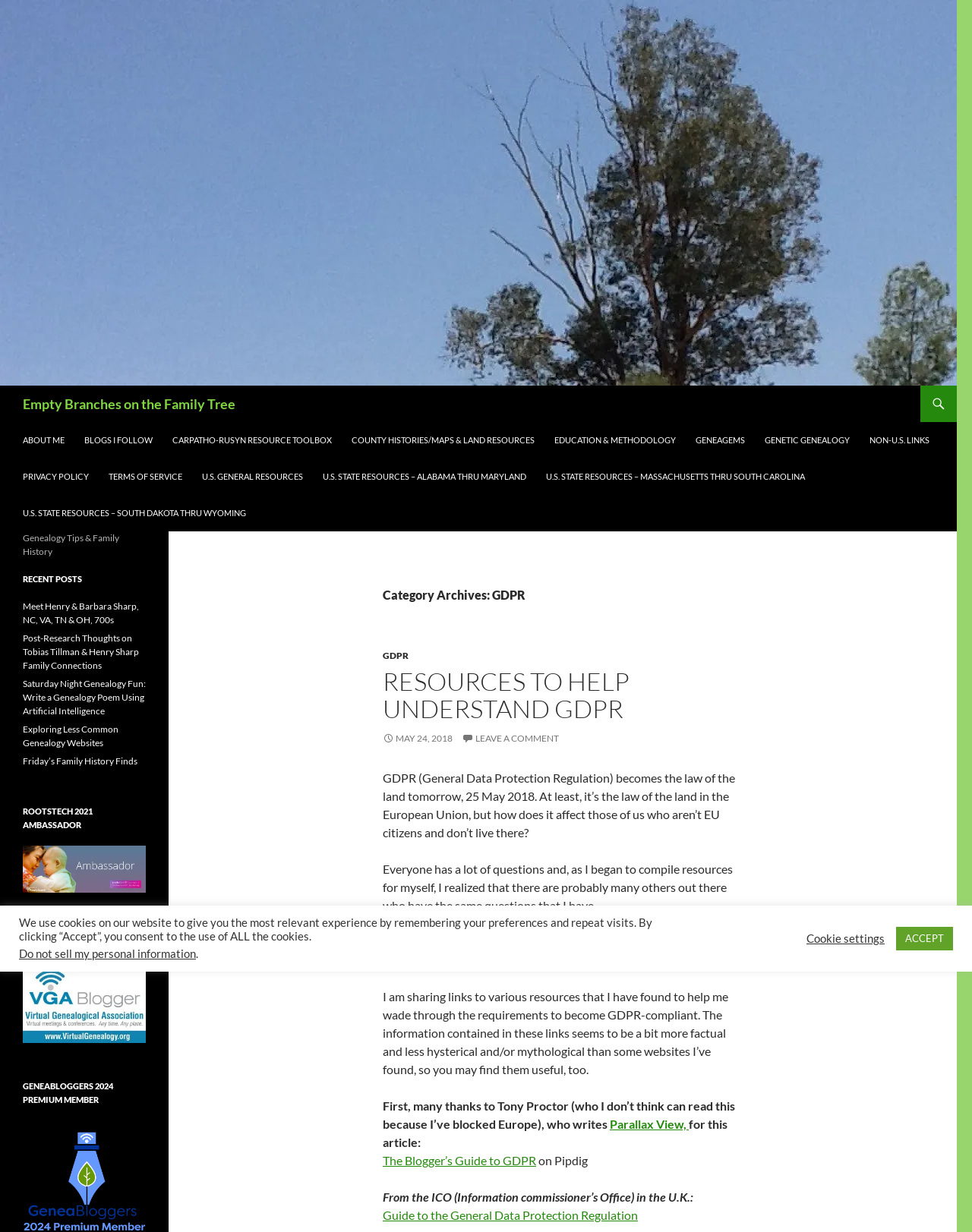Using the given description, provide the bounding box coordinates formatted as (top-left x, top-left y, bottom-right x, bottom-right y), with all values being floating point numbers between 0 and 1. Description: County Histories/Maps & Land Resources

[0.352, 0.343, 0.559, 0.372]